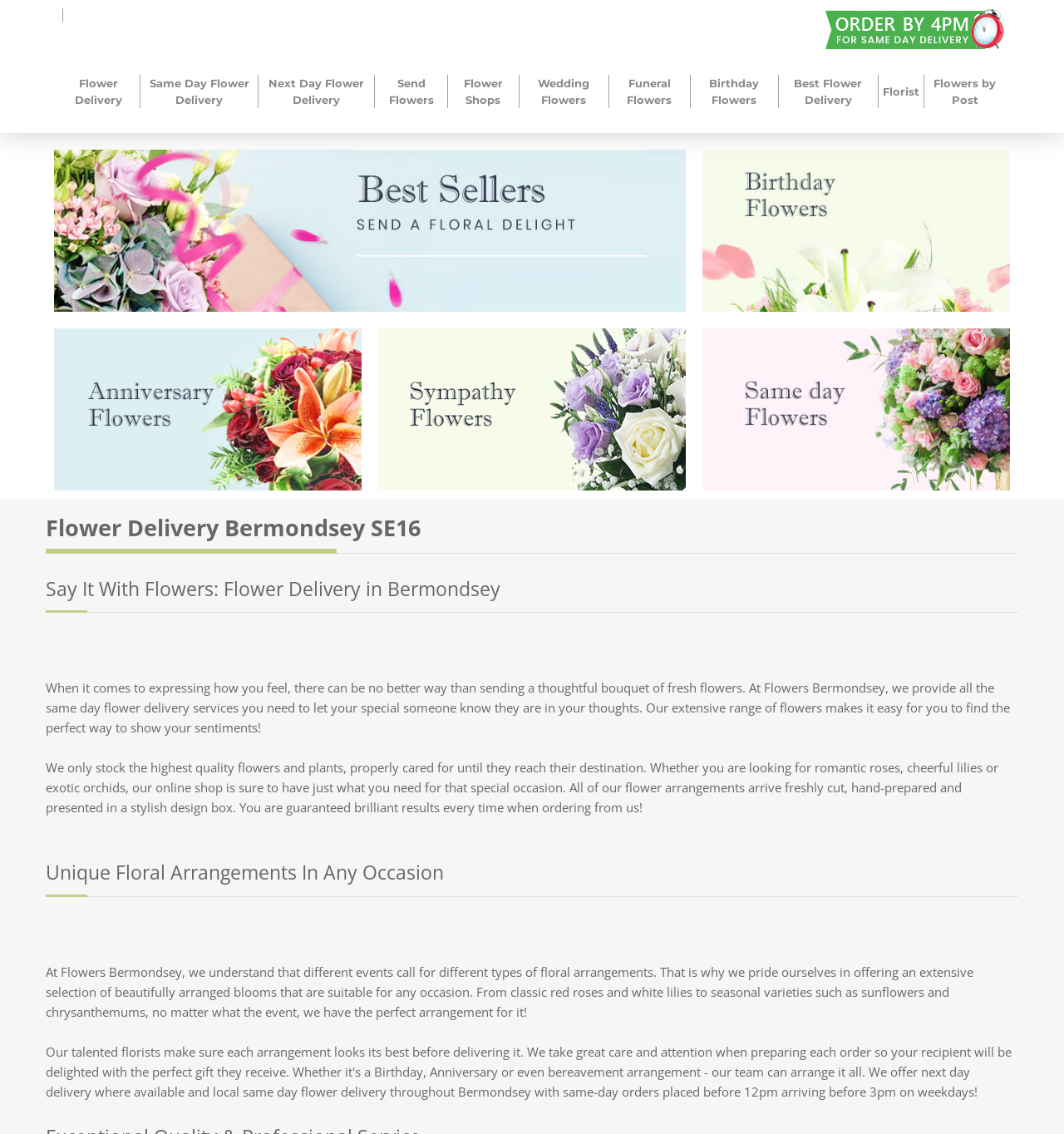What is the quality of flowers and plants stocked by Flowers Bermondsey?
Look at the screenshot and respond with one word or a short phrase.

Highest quality